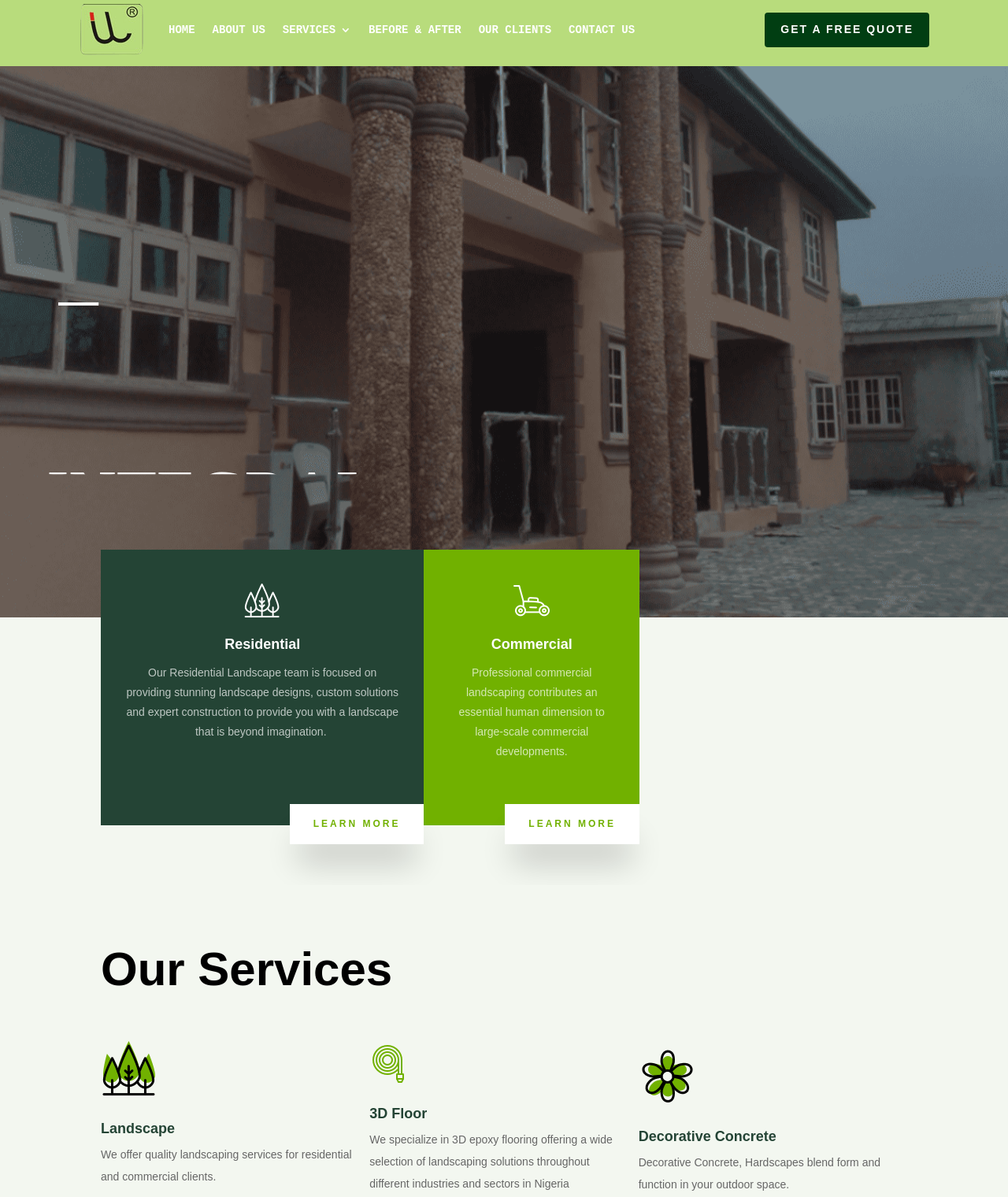Please analyze the image and provide a thorough answer to the question:
What is the focus of the Residential Landscape team?

The focus of the Residential Landscape team is mentioned in a static text element with bounding box coordinates [0.125, 0.556, 0.395, 0.617]. The text states that the team is focused on providing stunning landscape designs, custom solutions, and expert construction to provide clients with a landscape beyond imagination.